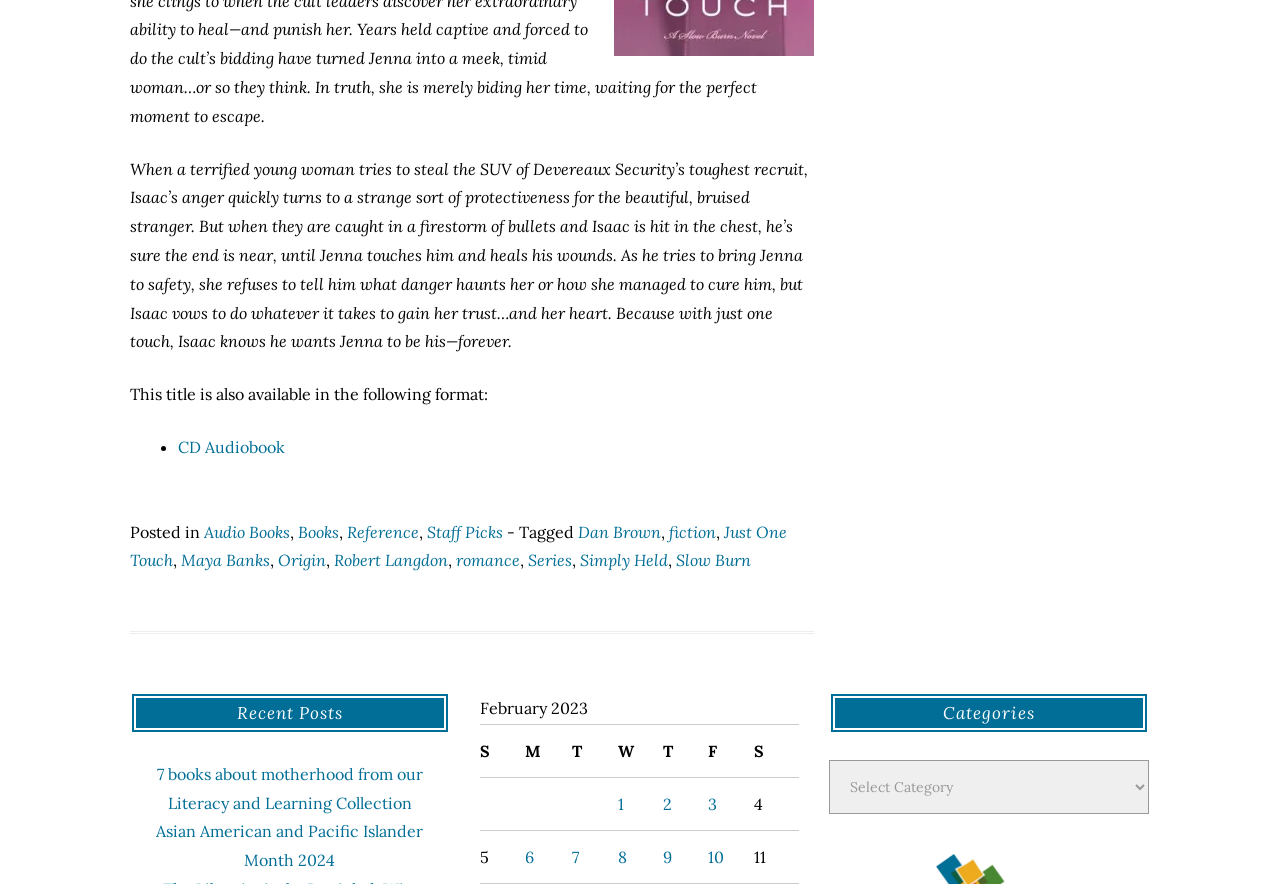Identify the bounding box coordinates for the UI element that matches this description: "Just One Touch".

[0.102, 0.59, 0.615, 0.645]